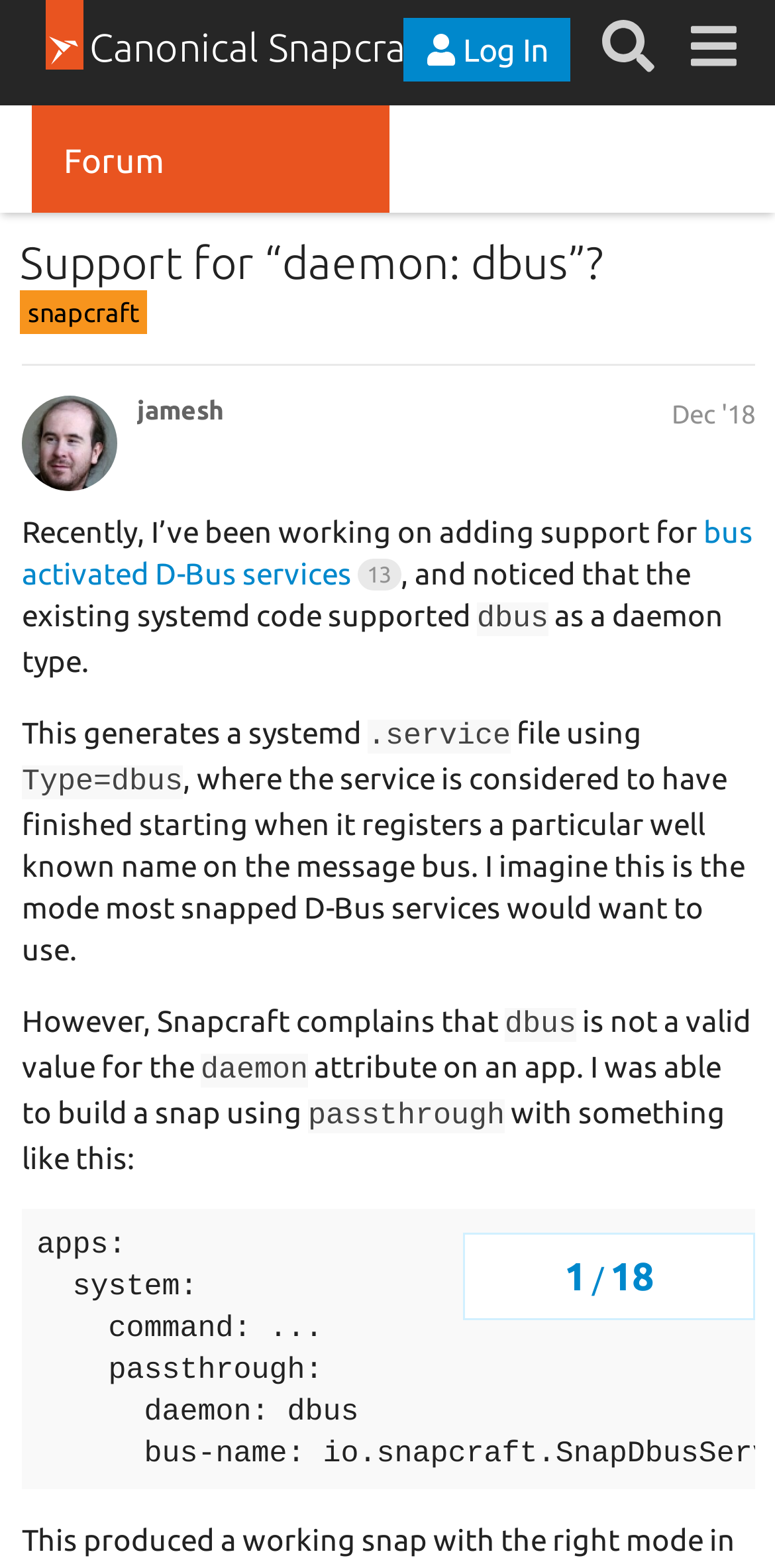Locate the bounding box for the described UI element: "Support for “daemon: dbus”?". Ensure the coordinates are four float numbers between 0 and 1, formatted as [left, top, right, bottom].

[0.026, 0.151, 0.779, 0.183]